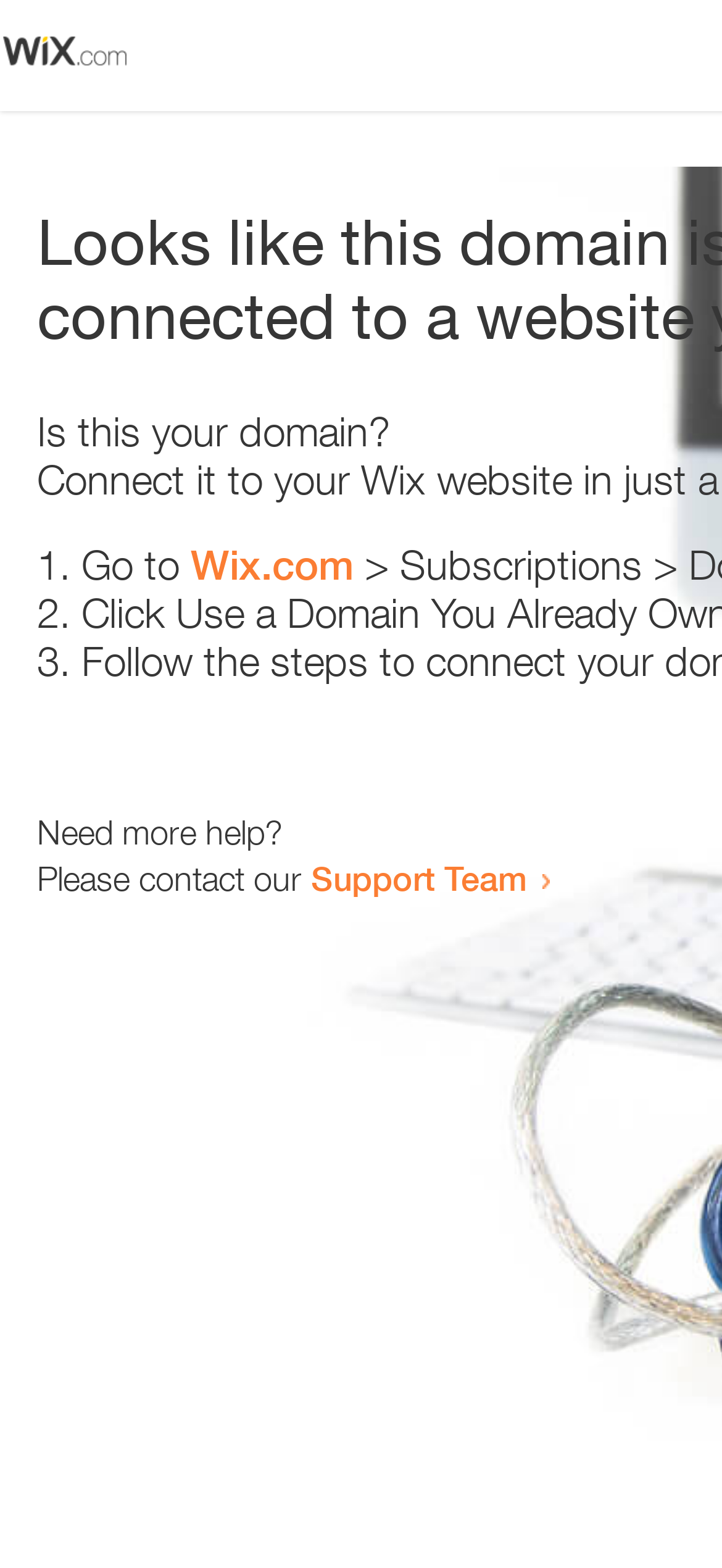What is the purpose of the webpage?
Observe the image and answer the question with a one-word or short phrase response.

Error resolution